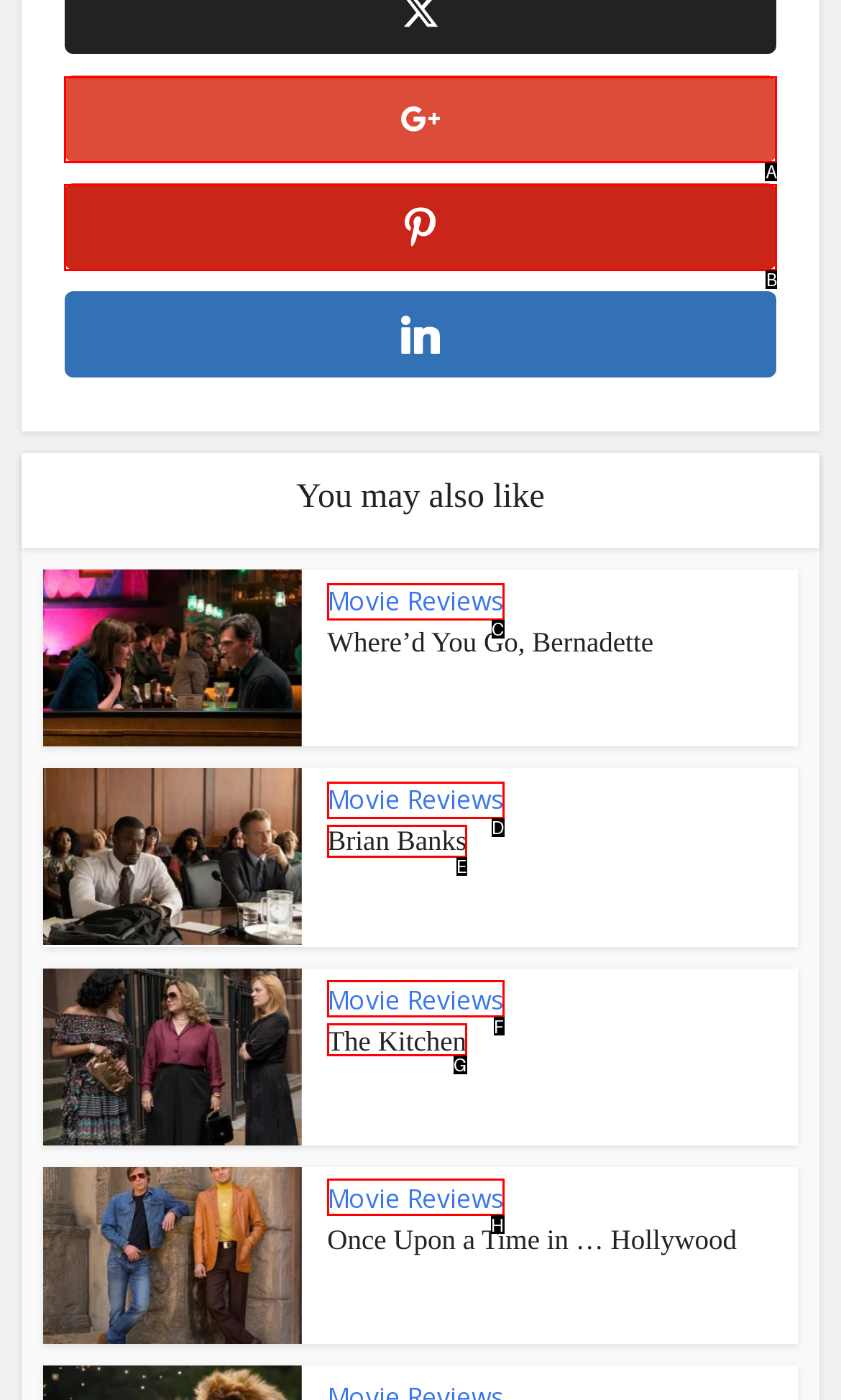Select the appropriate bounding box to fulfill the task: View 'The Kitchen' movie review Respond with the corresponding letter from the choices provided.

G